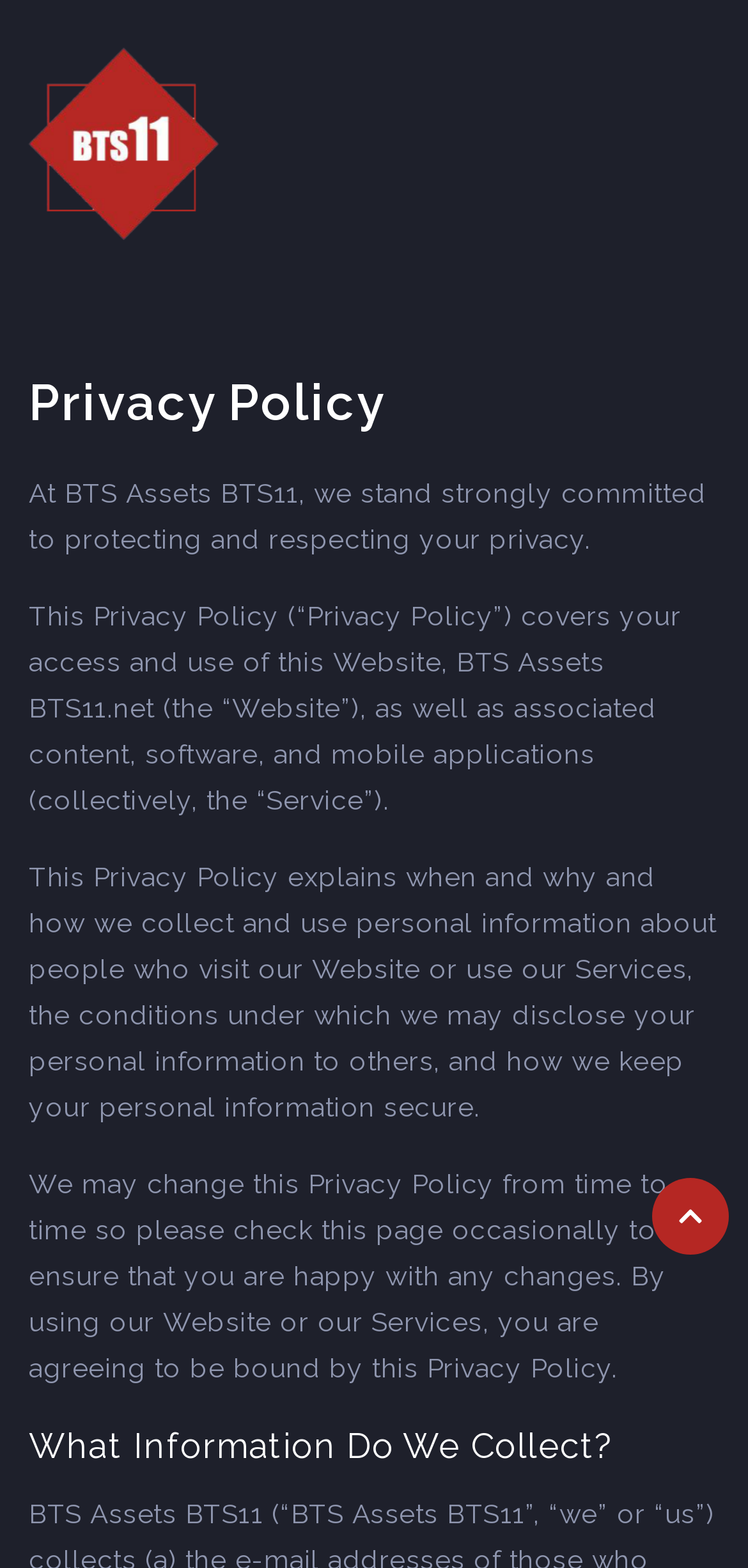What may change over time?
Please provide a comprehensive and detailed answer to the question.

I found the answer by reading the text 'We may change this Privacy Policy from time to time...' which explicitly states that this Privacy Policy may change over time.